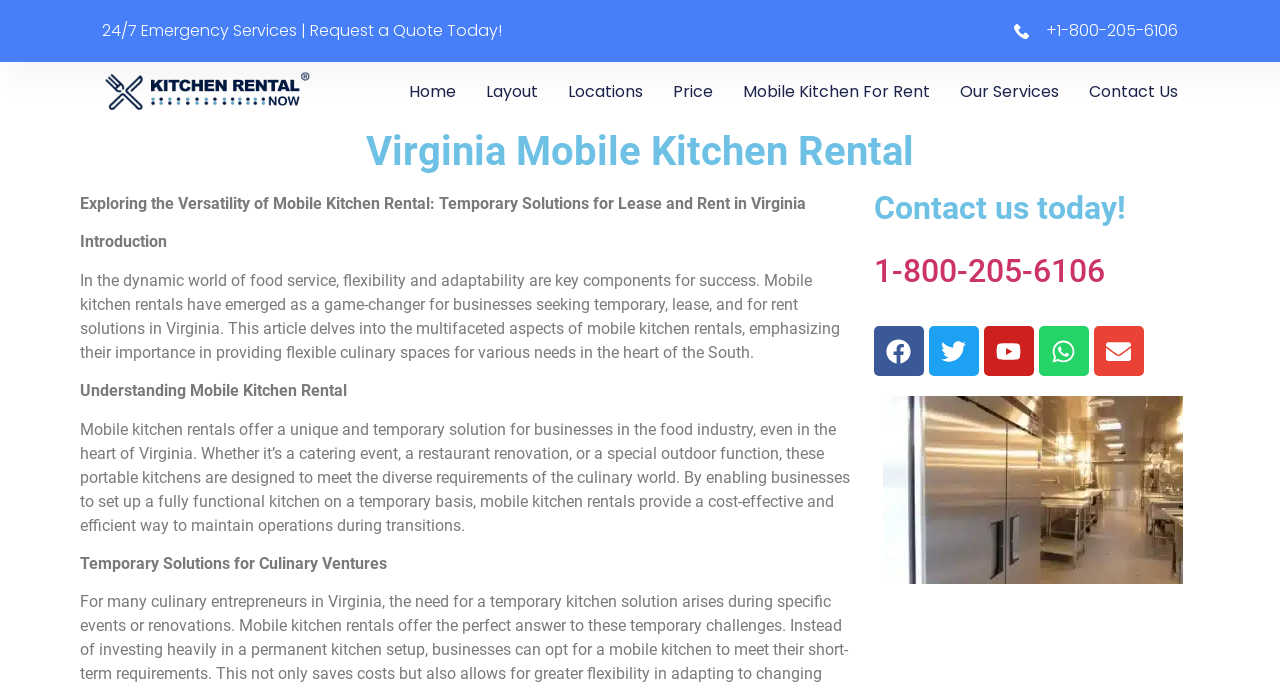Determine the bounding box for the UI element that matches this description: "Our Services".

[0.75, 0.115, 0.827, 0.153]